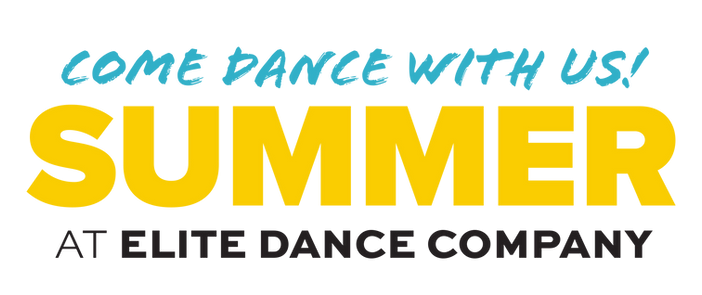Explain the content of the image in detail.

The image features a vibrant and inviting graphic promoting summer dance programs at the Elite Dance Company. Boldly displayed at the center, the phrase “COME DANCE WITH US!” is emphasized in a playful turquoise font, drawing attention to the joyful invitation. Below this, the word “SUMMER” is prominently highlighted in bright yellow, creating a lively contrast that captures the essence of the season. The tagline “AT ELITE DANCE COMPANY” appears in a sleek black font beneath, providing a clear identity for the program. This dynamic design is sure to attract dancers of all ages to join in a fun-filled and creative summer experience at the dance studio.